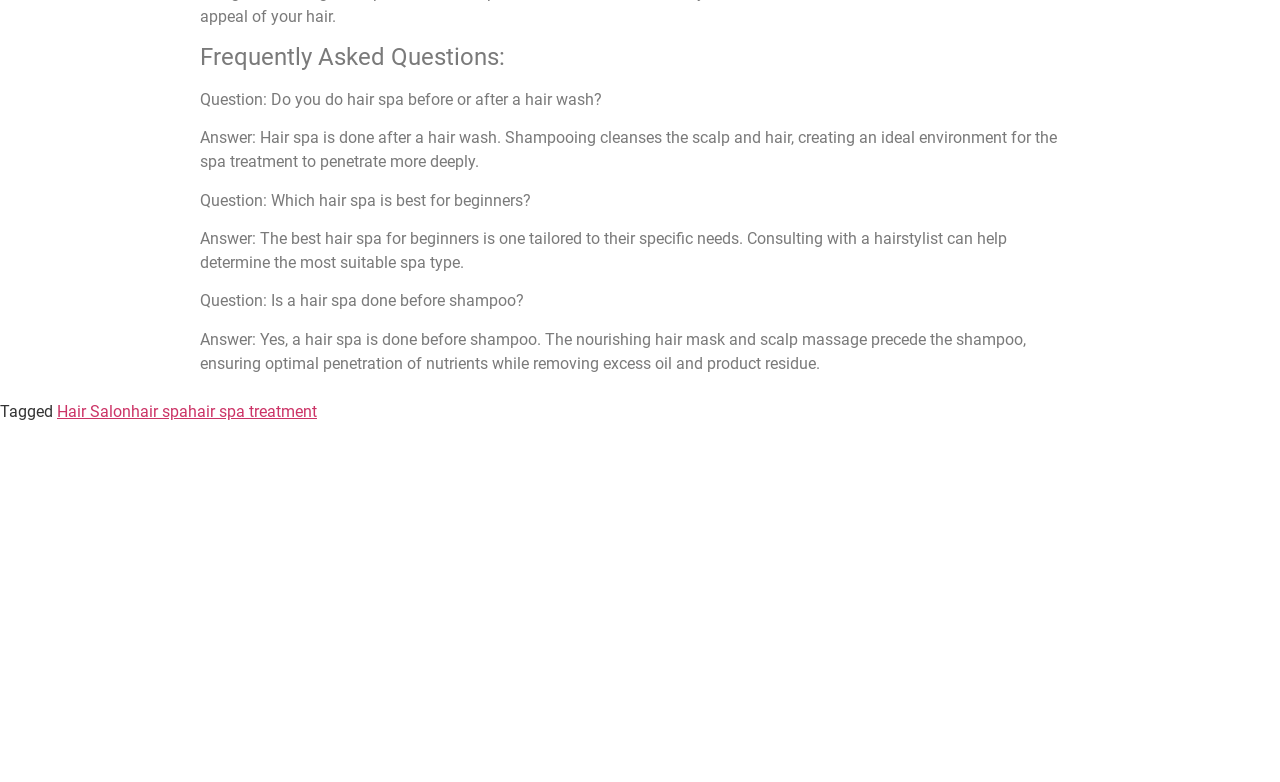What is the purpose of shampooing before a hair spa?
Please provide a comprehensive answer based on the visual information in the image.

I analyzed the answer to the first question in the FAQ section, which states that 'Hair spa is done after a hair wash. Shampooing cleanses the scalp and hair, creating an ideal environment for the spa treatment to penetrate more deeply.' This implies that the purpose of shampooing before a hair spa is to cleanse the scalp and hair.